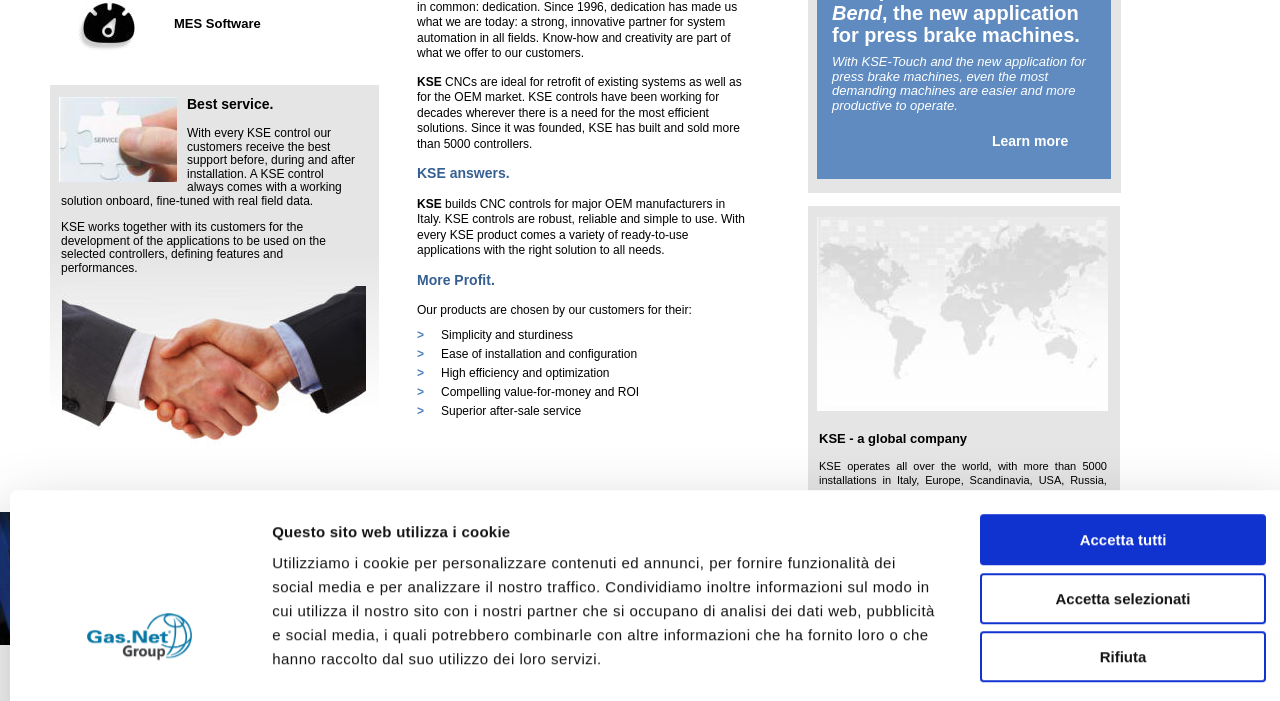Find and provide the bounding box coordinates for the UI element described here: "About Us". The coordinates should be given as four float numbers between 0 and 1: [left, top, right, bottom].

None